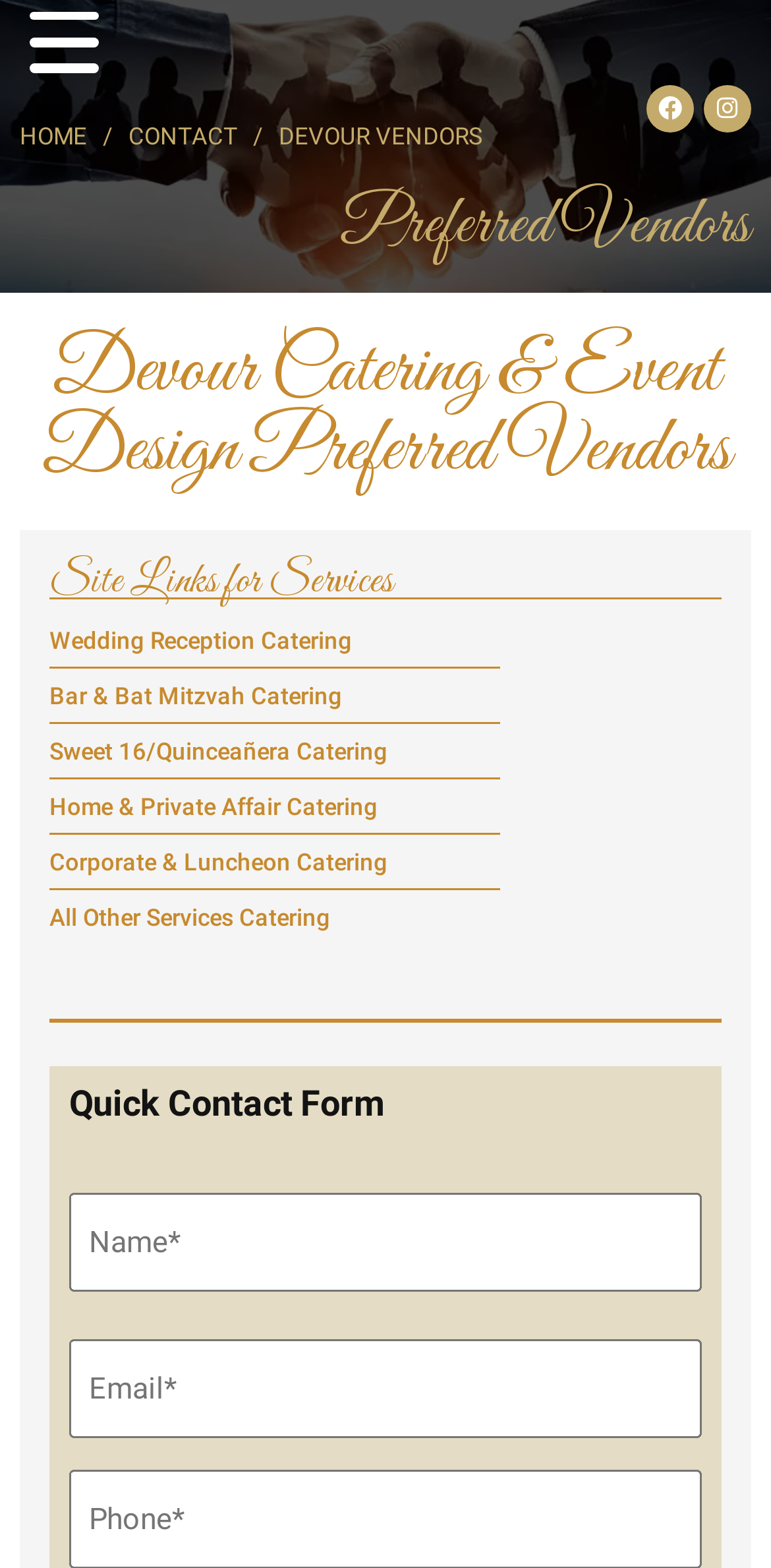What is the purpose of the quick contact form?
From the details in the image, answer the question comprehensively.

I deduced the answer by analyzing the elements related to the quick contact form, including the heading 'Quick Contact Form', the required text fields for 'First' and 'Email', and the 'Submit' button. This suggests that the purpose of the form is to allow users to quickly contact the company.